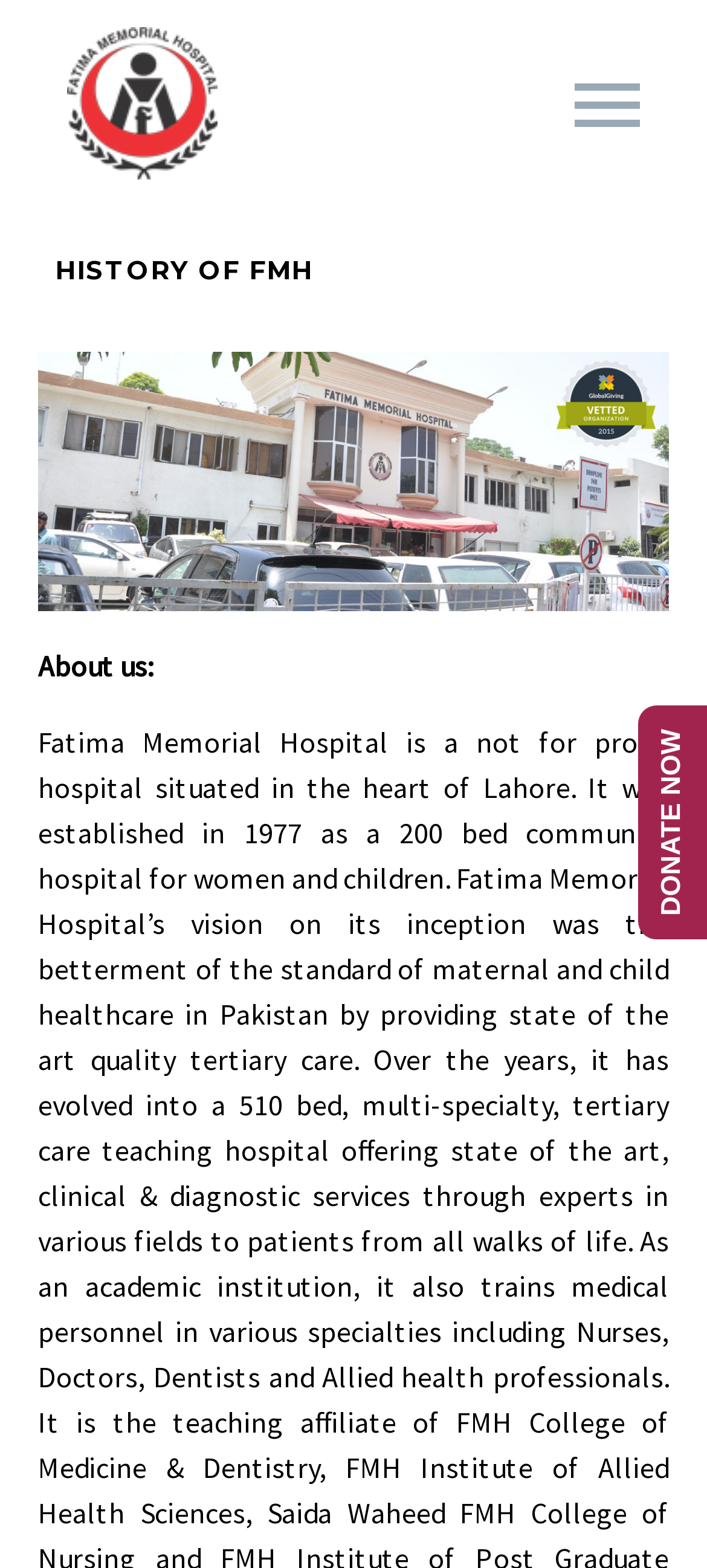Locate the bounding box coordinates of the item that should be clicked to fulfill the instruction: "View hospital services".

[0.097, 0.204, 0.903, 0.261]